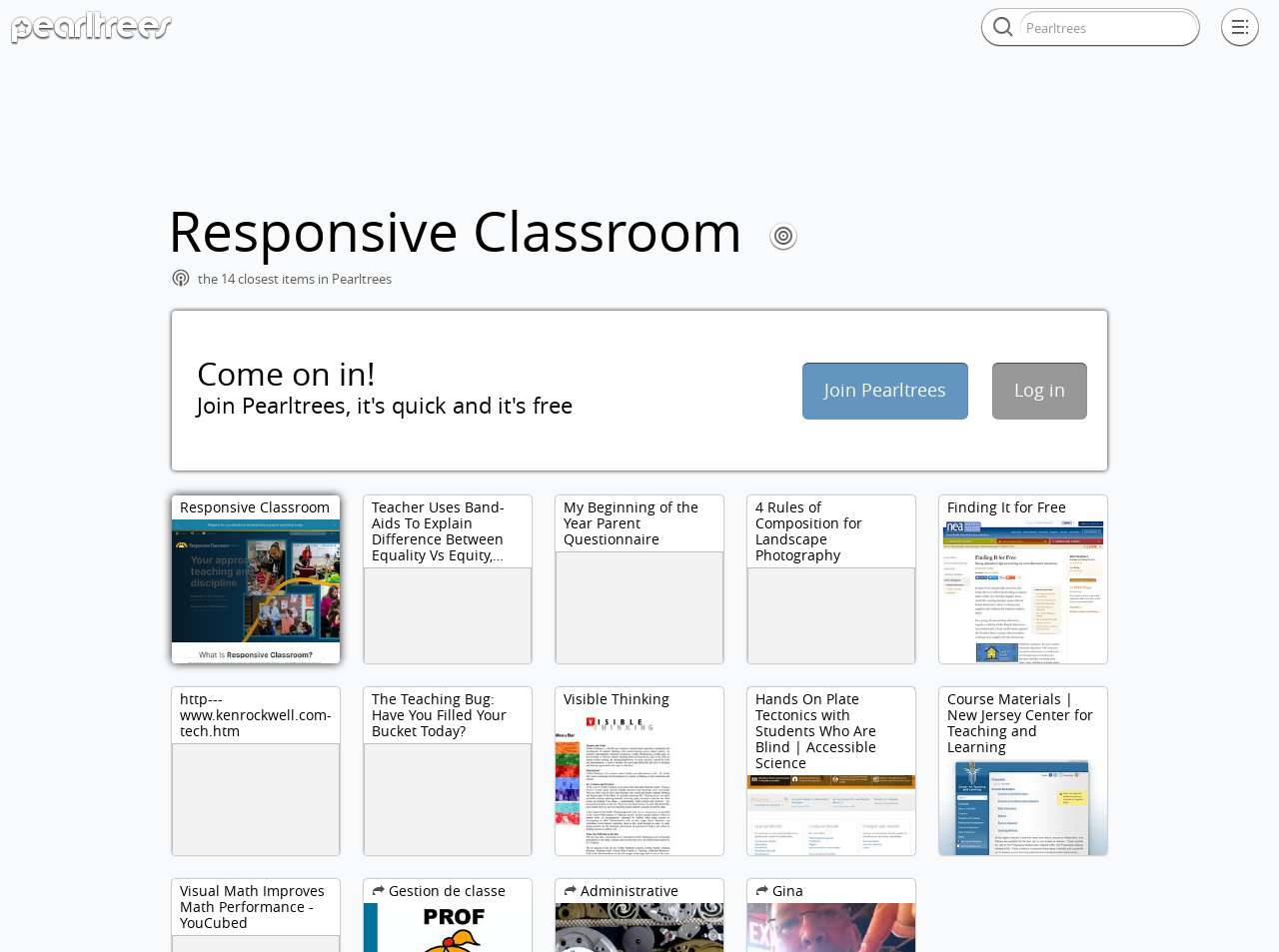How many login options are available?
Please look at the screenshot and answer in one word or a short phrase.

2